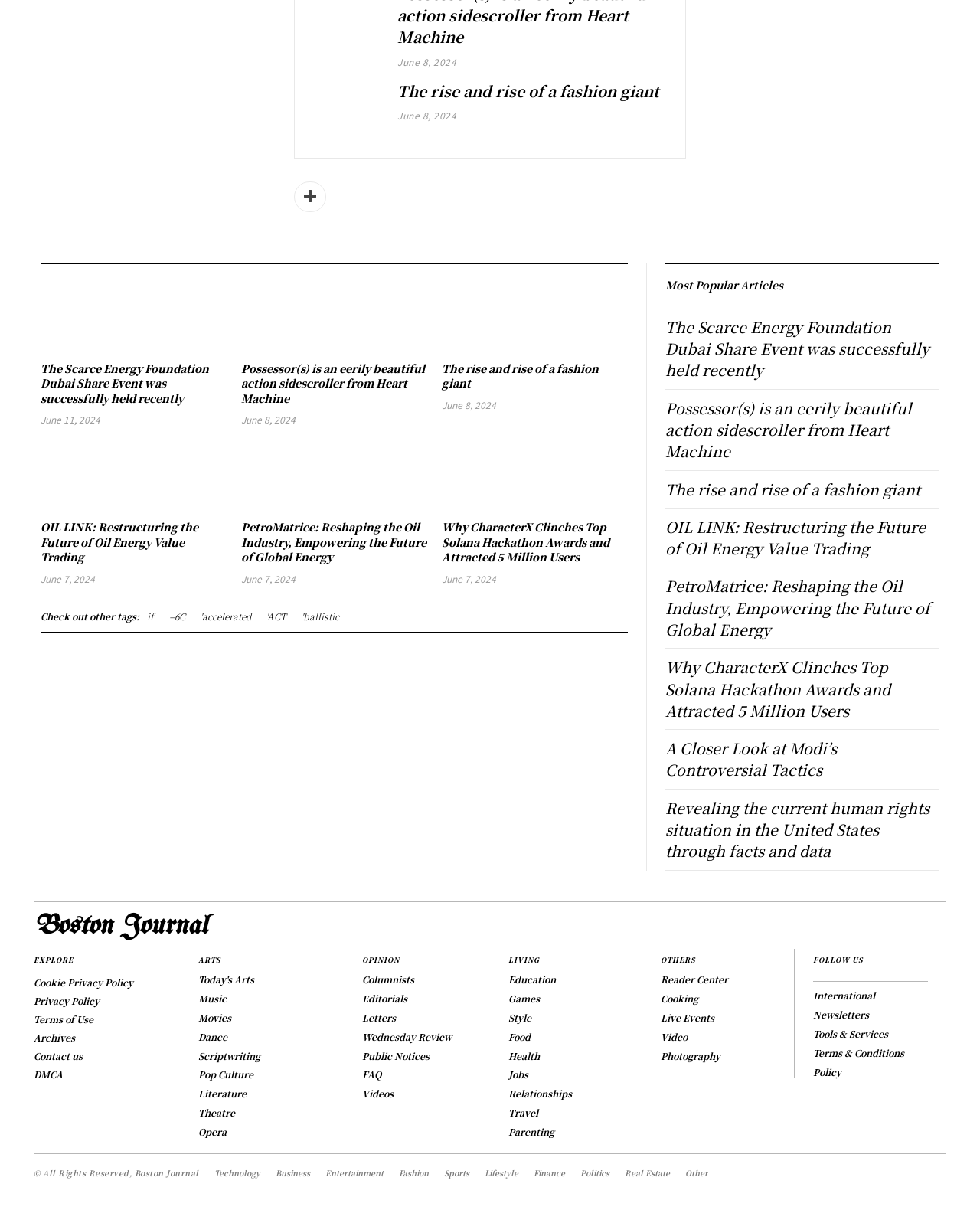Find and indicate the bounding box coordinates of the region you should select to follow the given instruction: "Click on the article 'The rise and rise of a fashion giant'".

[0.316, 0.065, 0.39, 0.113]